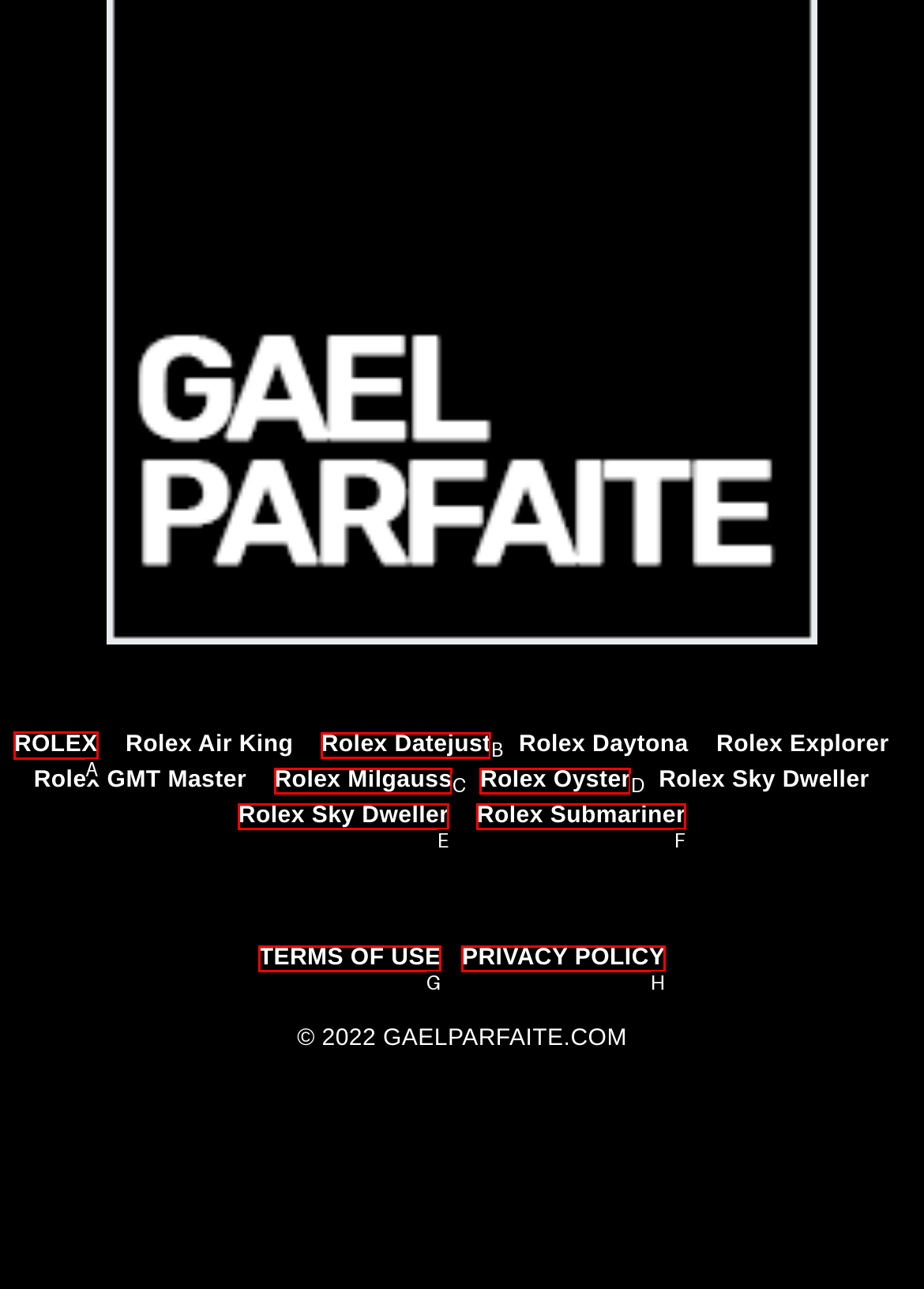Tell me which one HTML element I should click to complete the following task: Click on Rolex Answer with the option's letter from the given choices directly.

A